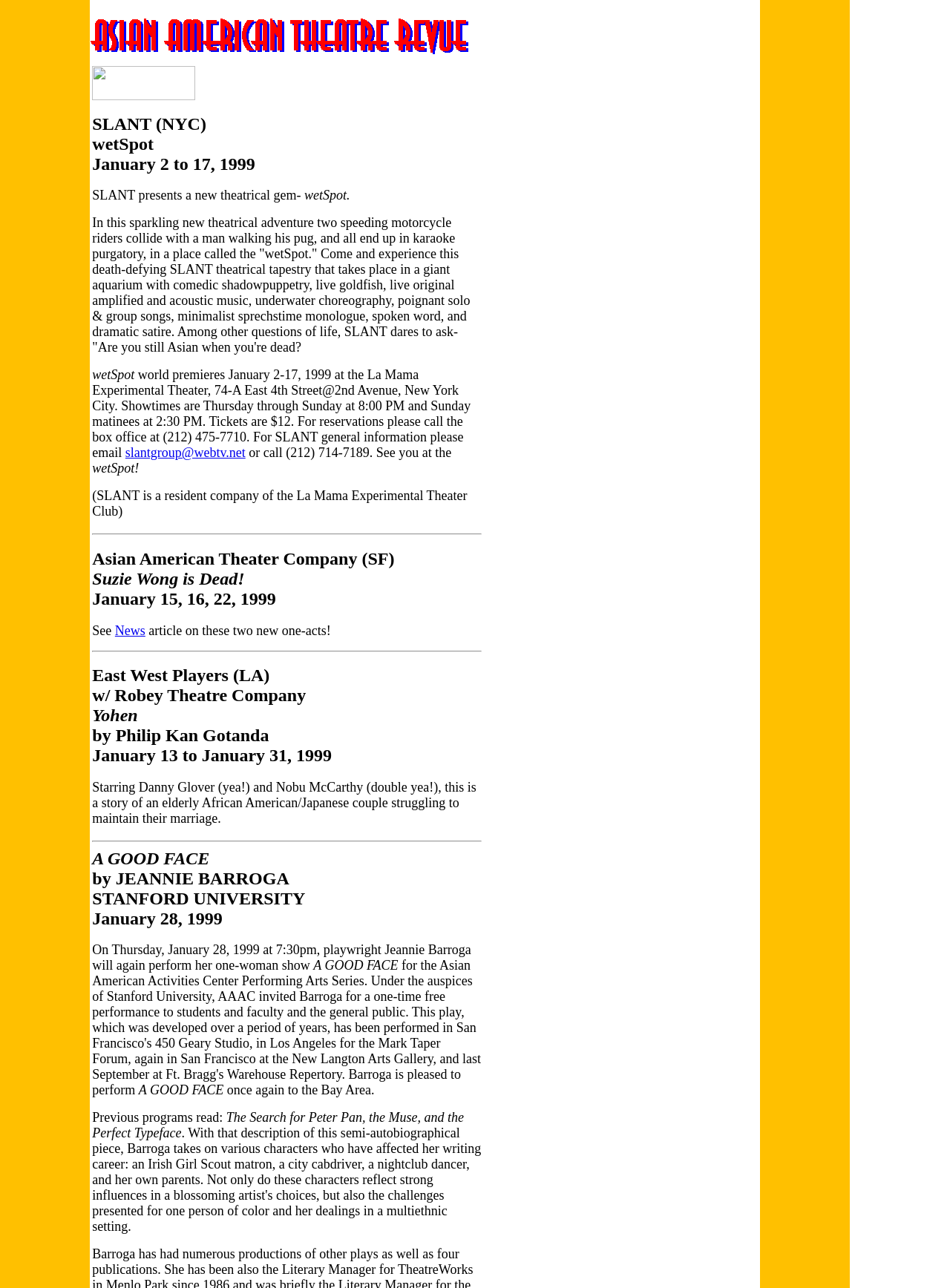Look at the image and write a detailed answer to the question: 
What is the location of the La Mama Experimental Theater?

I found the location of the La Mama Experimental Theater by looking at the text 'world premieres January 2-17, 1999 at the La Mama Experimental Theater, 74-A East 4th Street@2nd Avenue, New York City', which indicates that the location of the theater is 74-A East 4th Street, New York City.